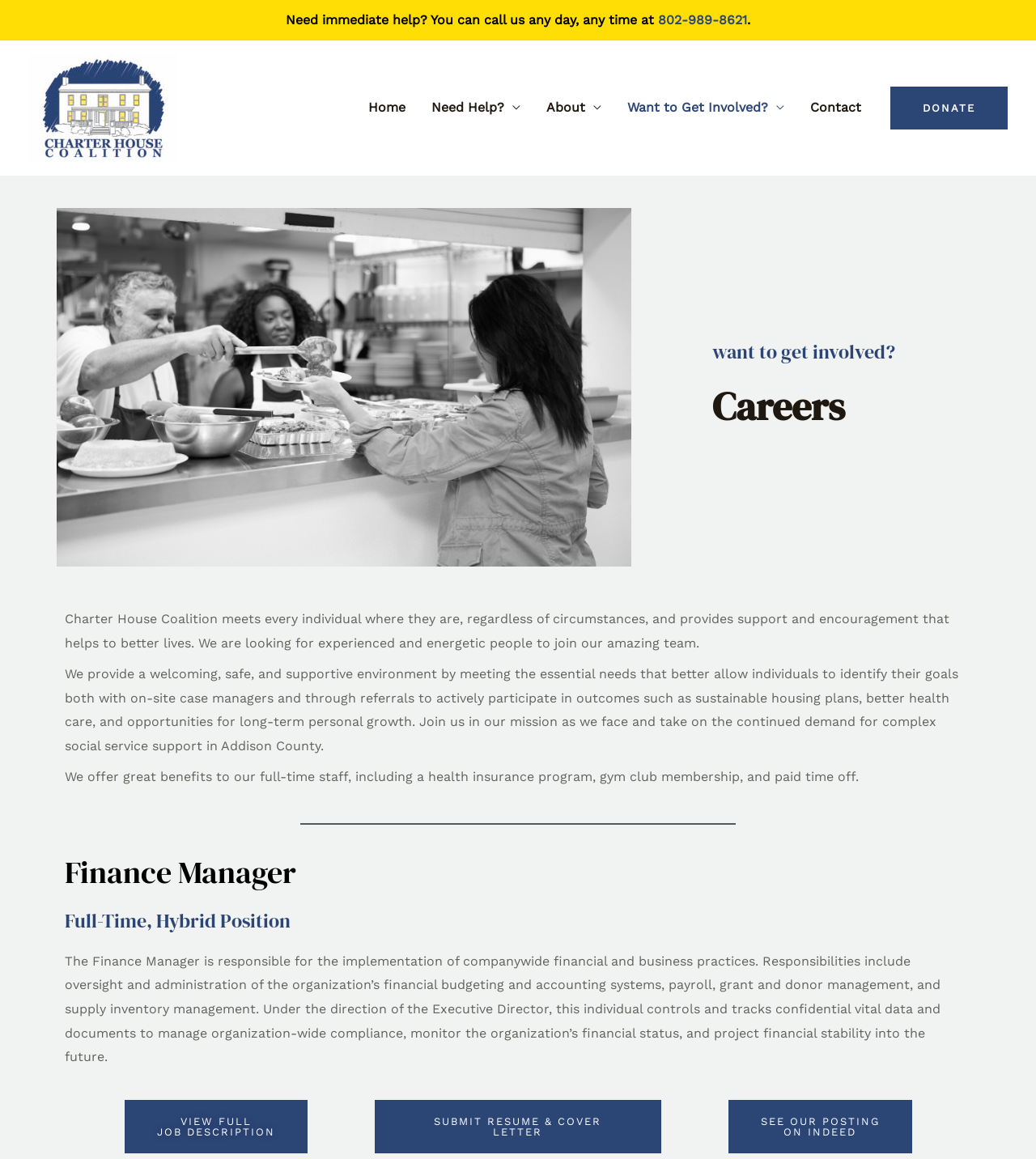Please determine the bounding box coordinates of the clickable area required to carry out the following instruction: "Call the phone number for immediate help". The coordinates must be four float numbers between 0 and 1, represented as [left, top, right, bottom].

[0.635, 0.01, 0.721, 0.024]